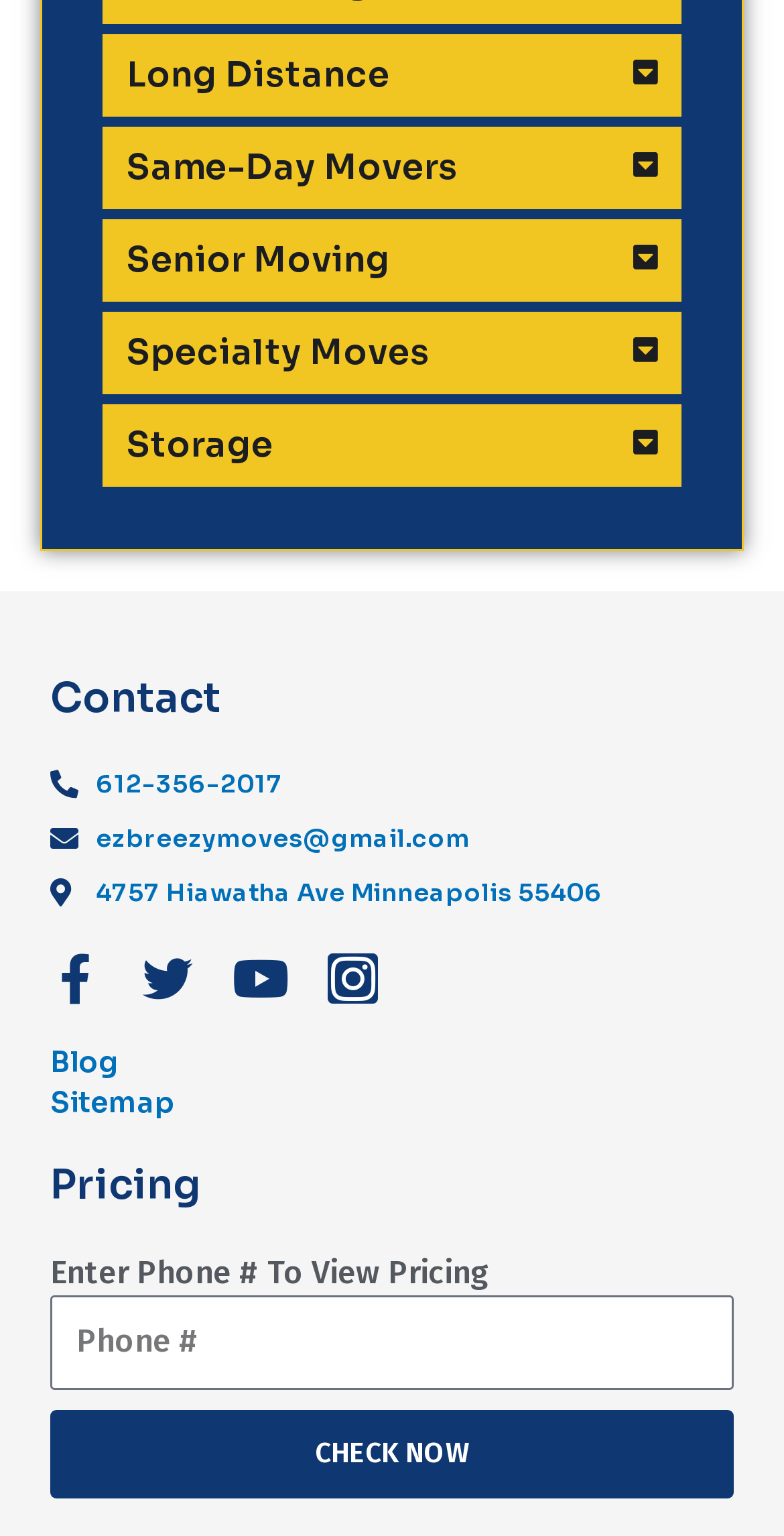Please answer the following question using a single word or phrase: 
What social media platforms does the company have?

Facebook, Twitter, Youtube, Instagram